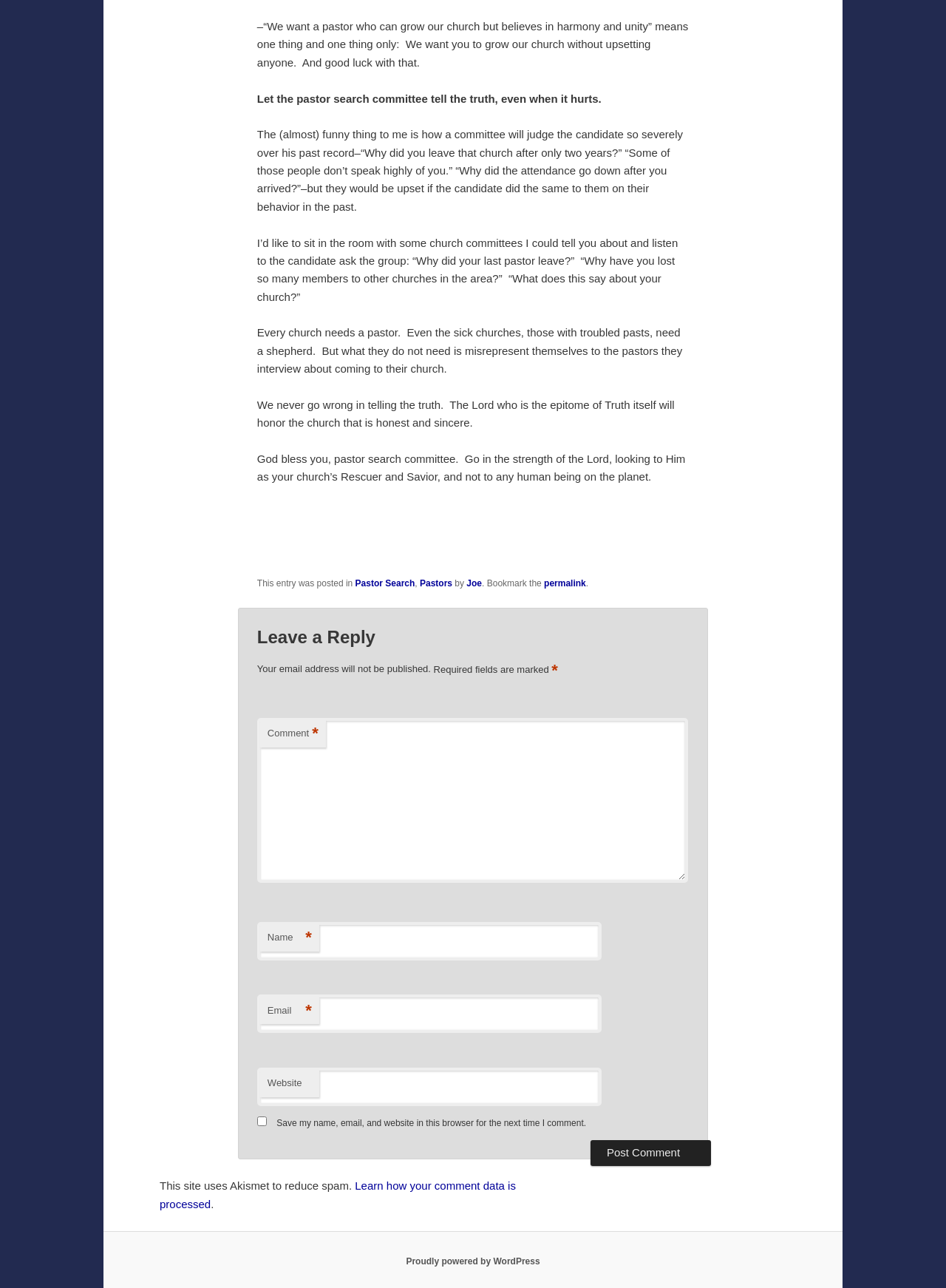Determine the bounding box coordinates of the clickable region to execute the instruction: "Enter your name in the 'Name' field". The coordinates should be four float numbers between 0 and 1, denoted as [left, top, right, bottom].

[0.272, 0.716, 0.636, 0.746]